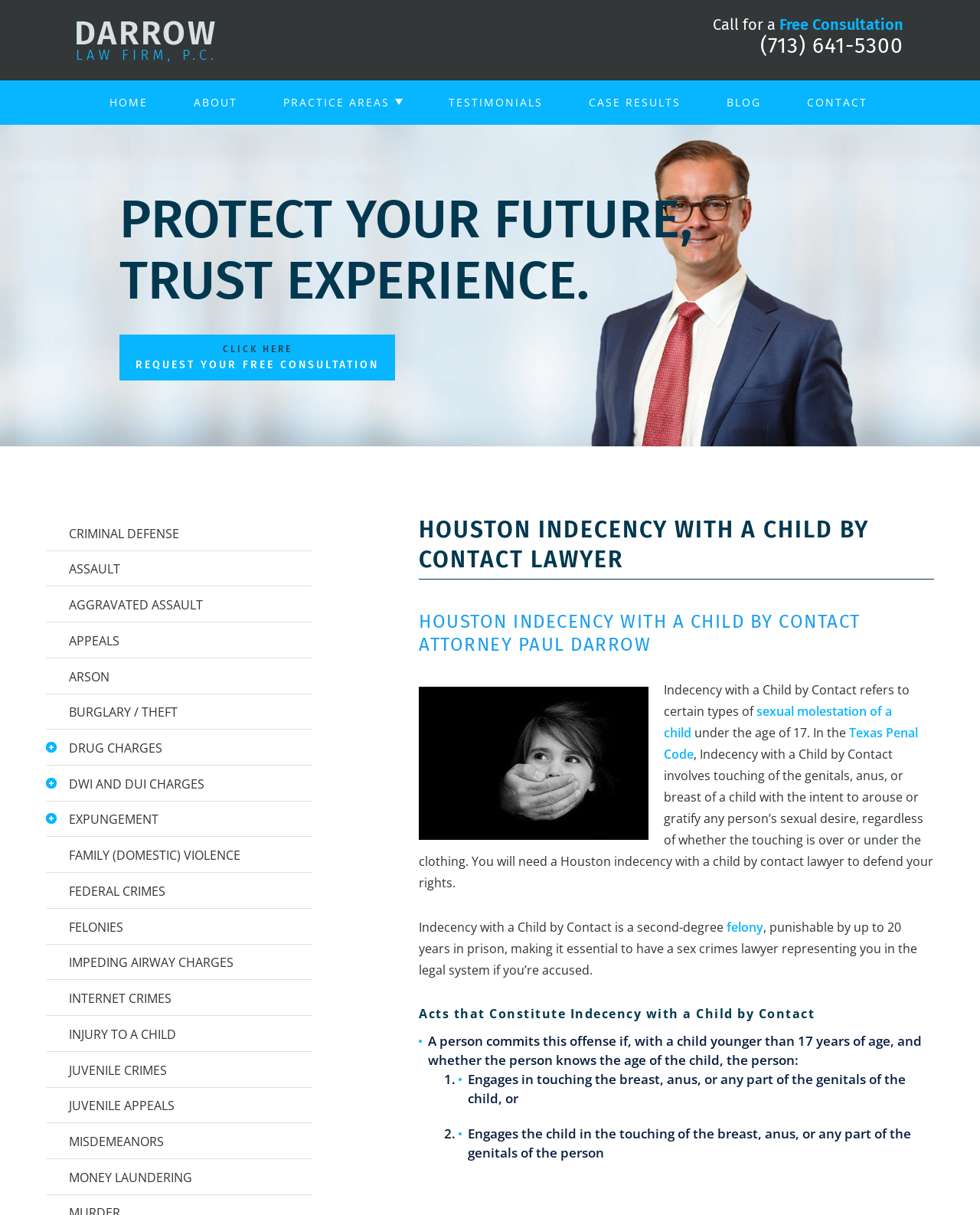Identify the bounding box coordinates of the area you need to click to perform the following instruction: "Click the 'CONTACT' link".

[0.8, 0.066, 0.909, 0.103]